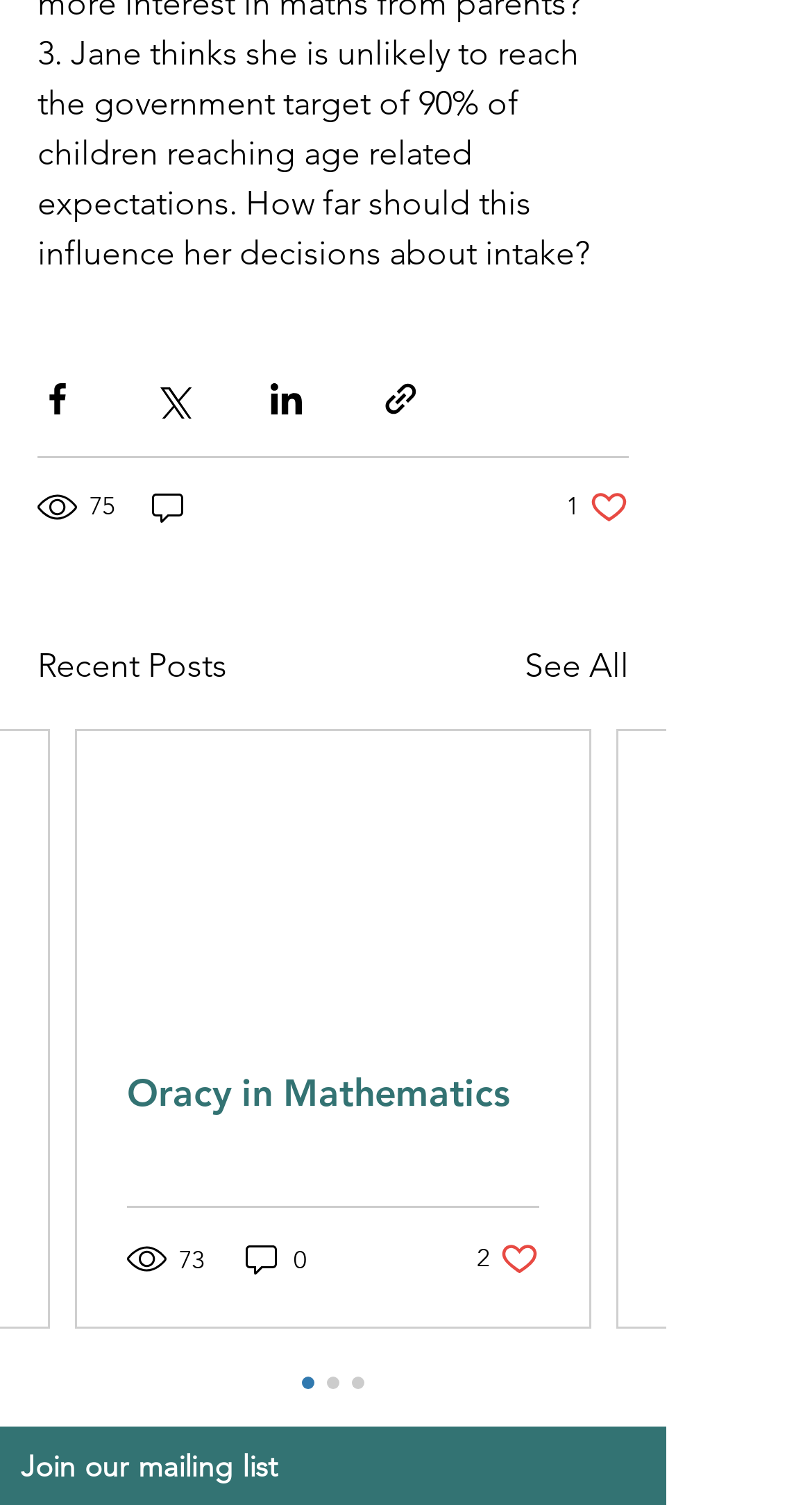Point out the bounding box coordinates of the section to click in order to follow this instruction: "View recent posts".

[0.046, 0.426, 0.279, 0.459]